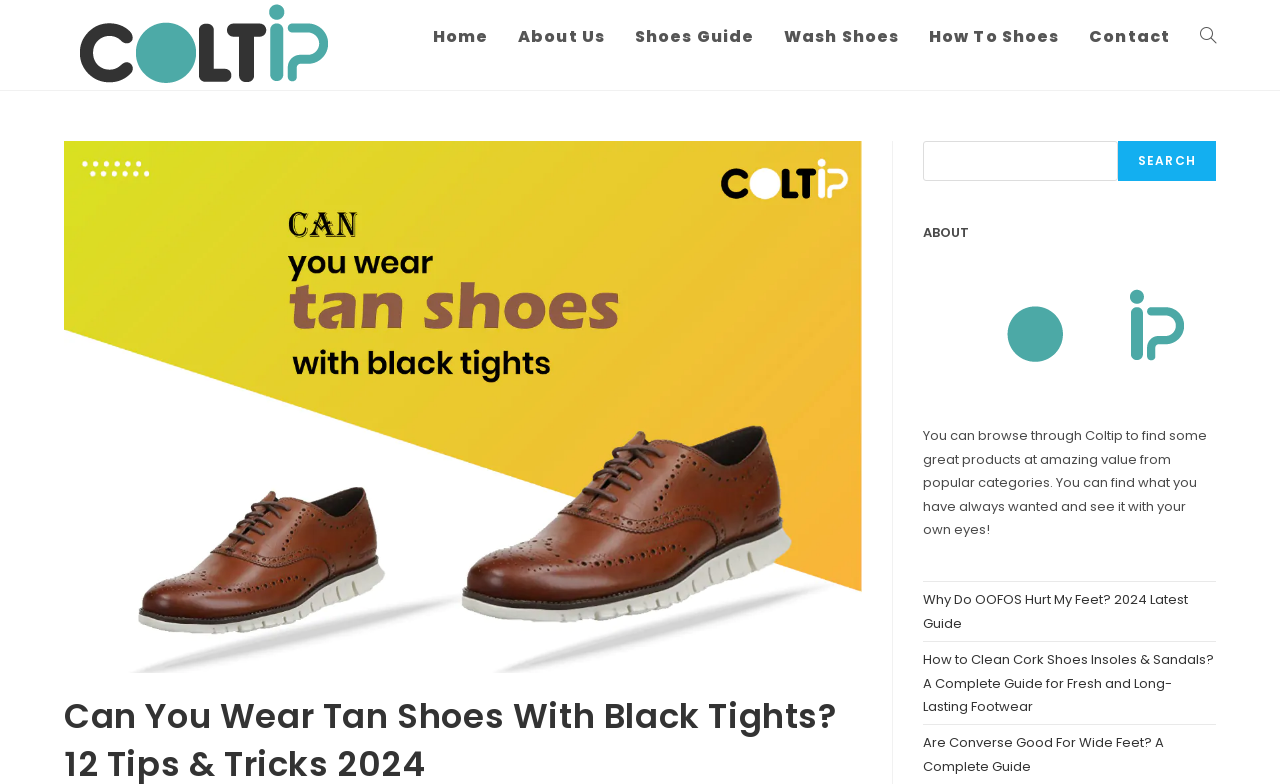Identify the bounding box of the UI component described as: "parent_node: SEARCH name="s"".

[0.721, 0.18, 0.873, 0.231]